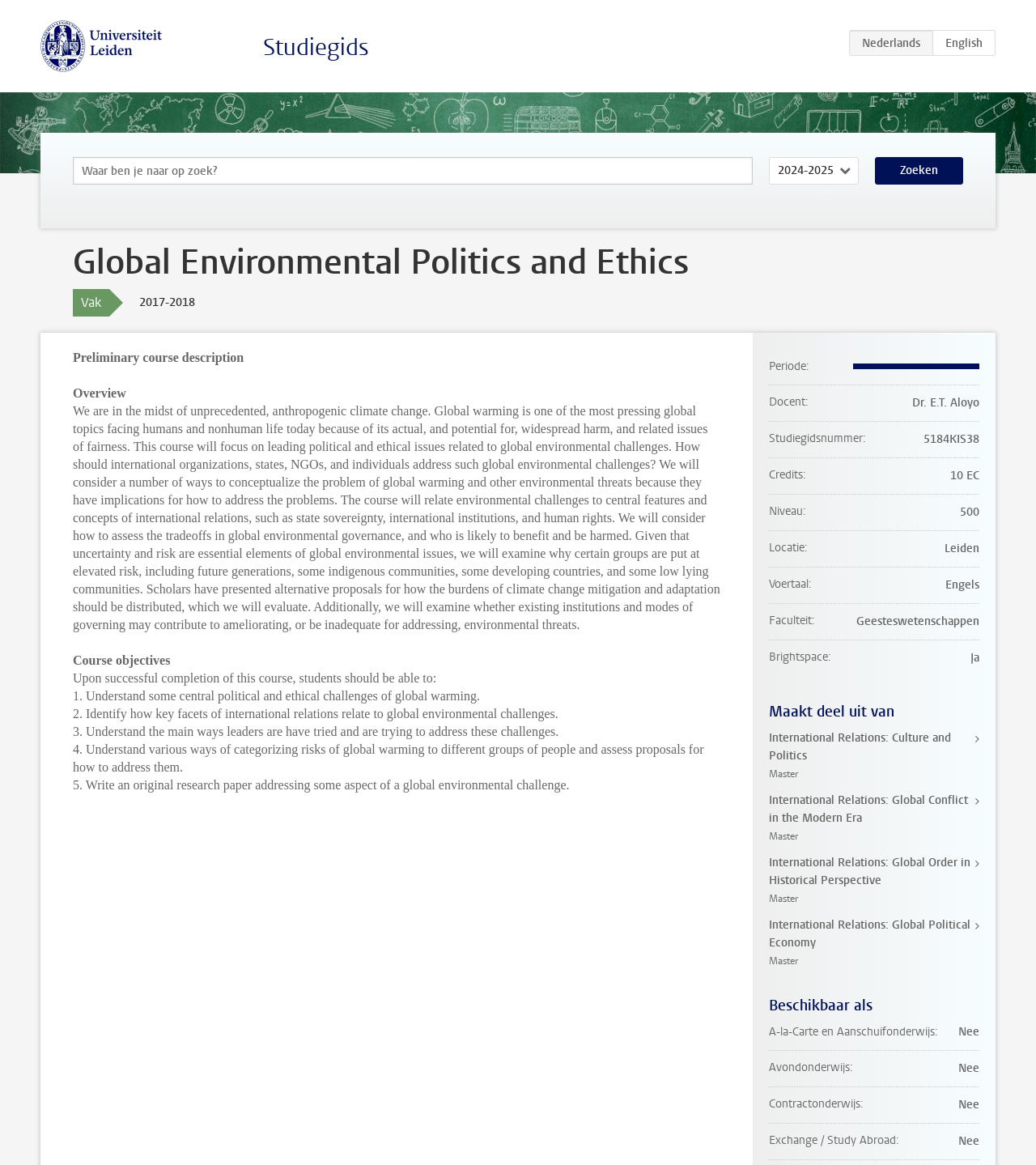Locate the bounding box coordinates of the element you need to click to accomplish the task described by this instruction: "Click on Zoeken button".

[0.845, 0.135, 0.93, 0.158]